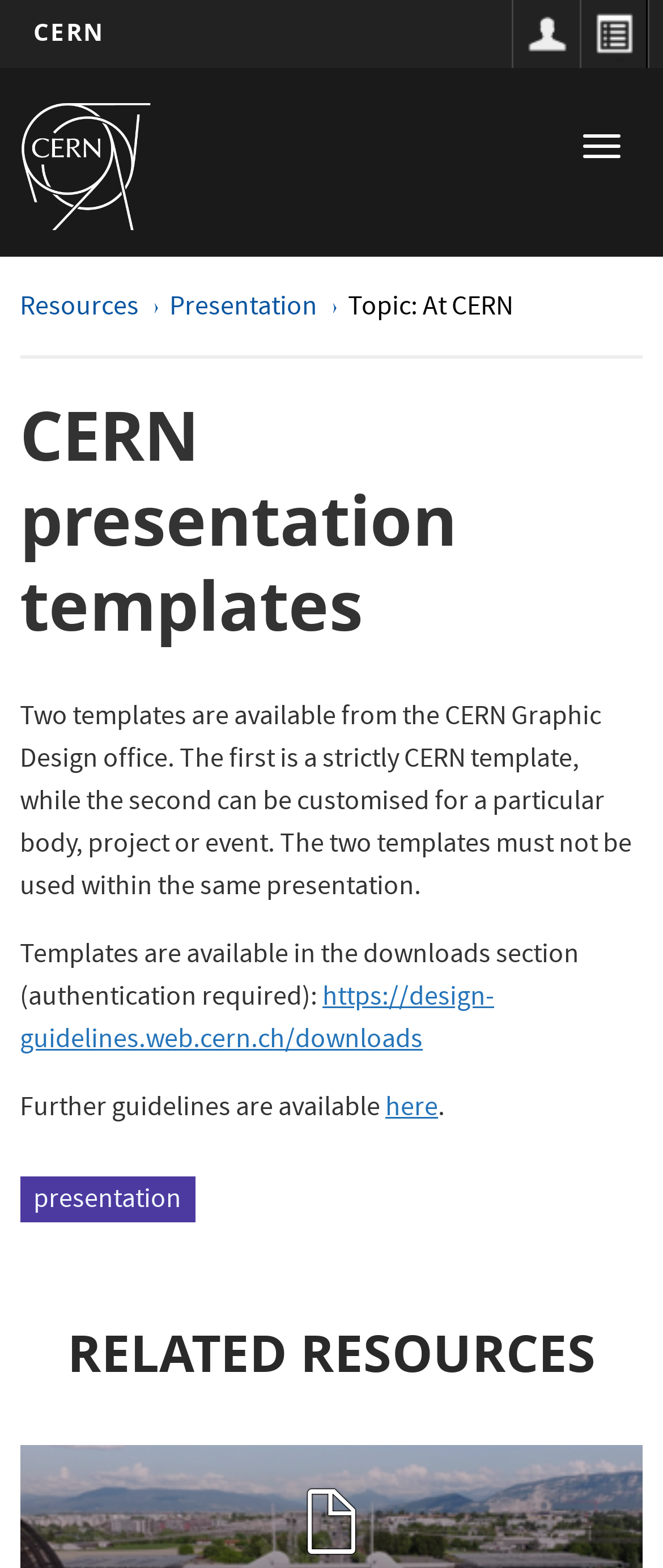Provide the bounding box for the UI element matching this description: "Topic: At CERN".

[0.525, 0.184, 0.774, 0.21]